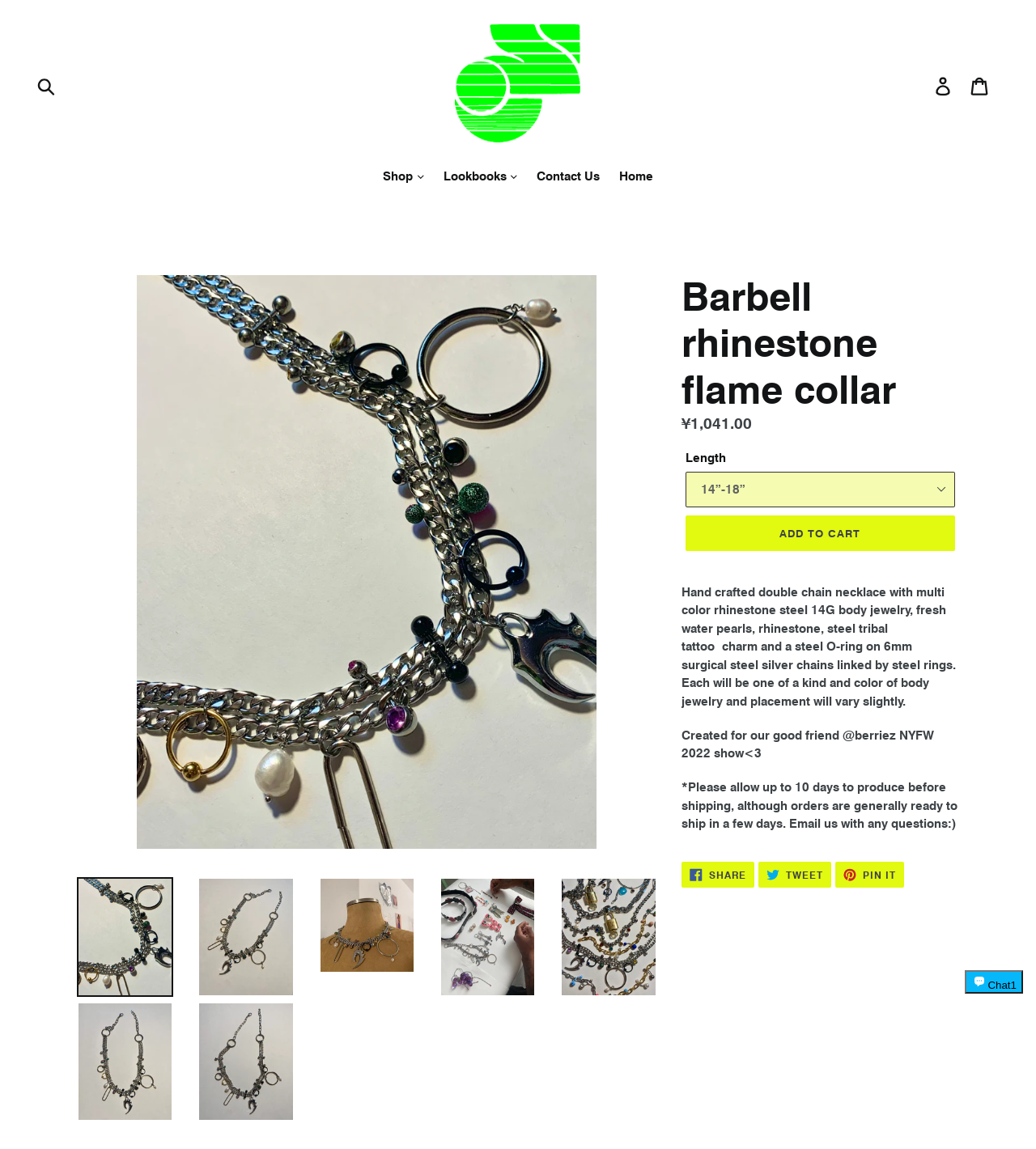What is the regular price of the product?
Using the image as a reference, deliver a detailed and thorough answer to the question.

I found the answer by looking at the description list on the webpage, which includes a detail labeled 'Regular price' with a value of '¥1,041.00'.